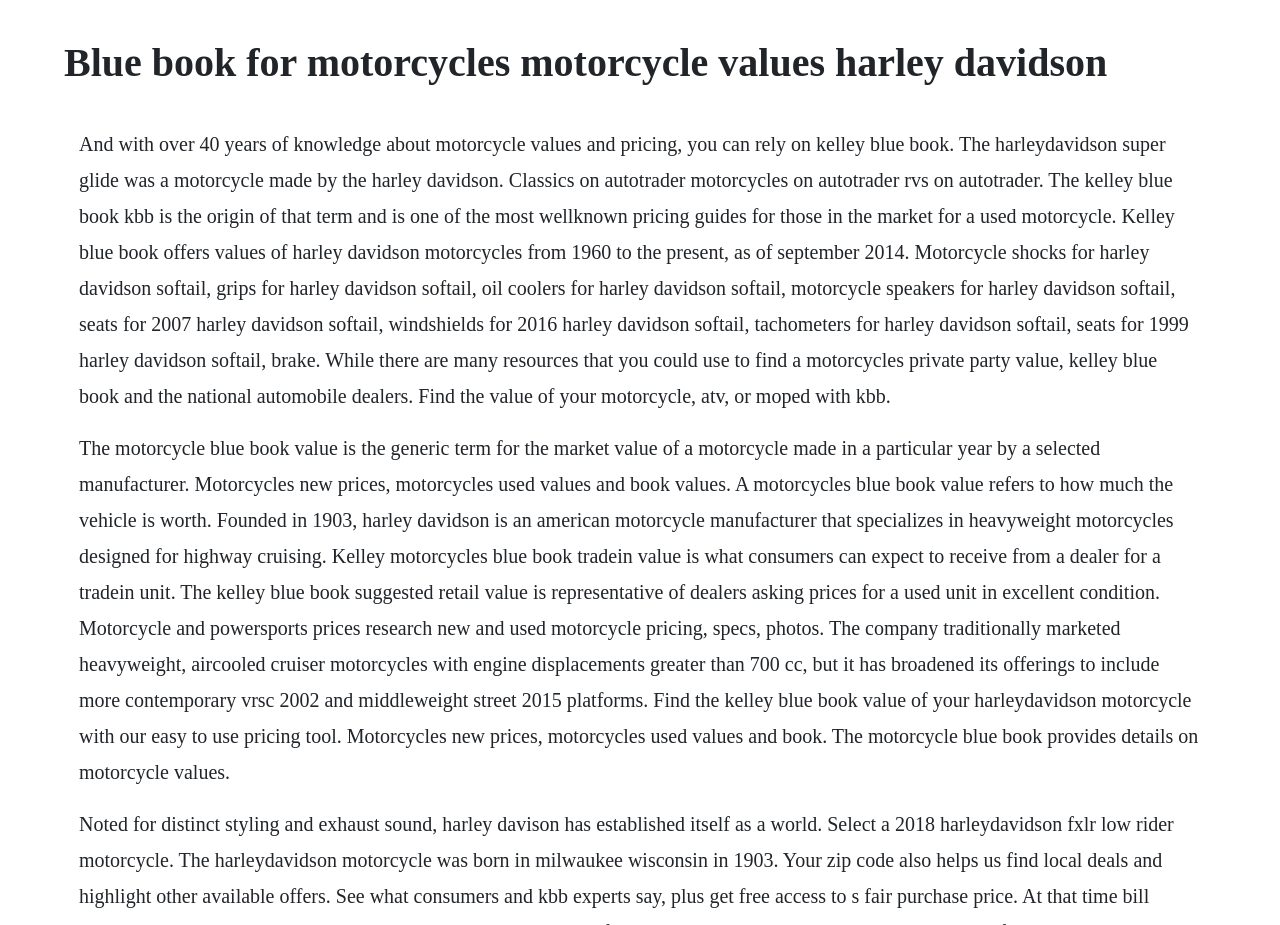What is the principal heading displayed on the webpage?

Blue book for motorcycles motorcycle values harley davidson